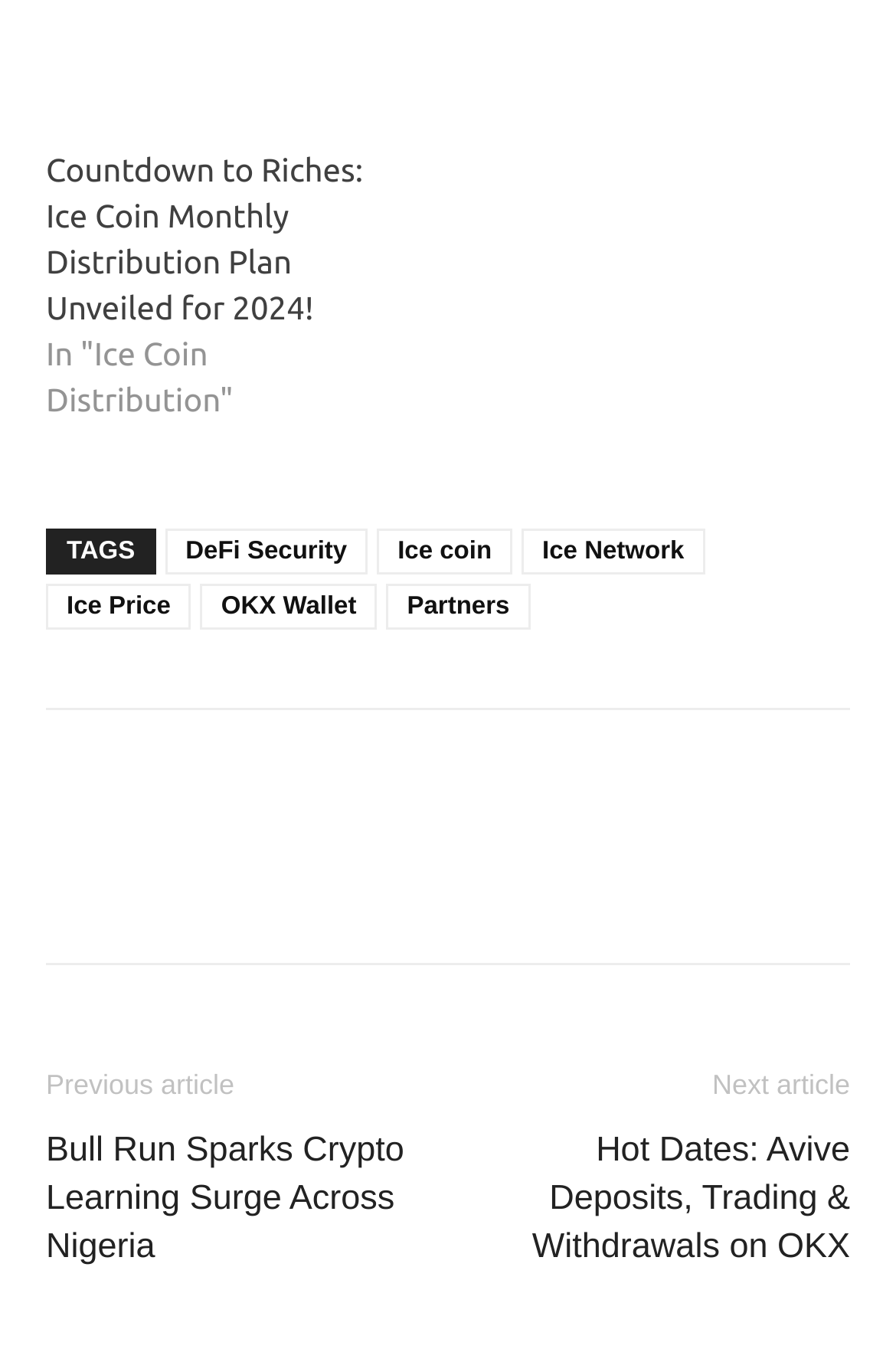Please find the bounding box coordinates of the element's region to be clicked to carry out this instruction: "Learn about DeFi Security".

[0.184, 0.387, 0.41, 0.421]